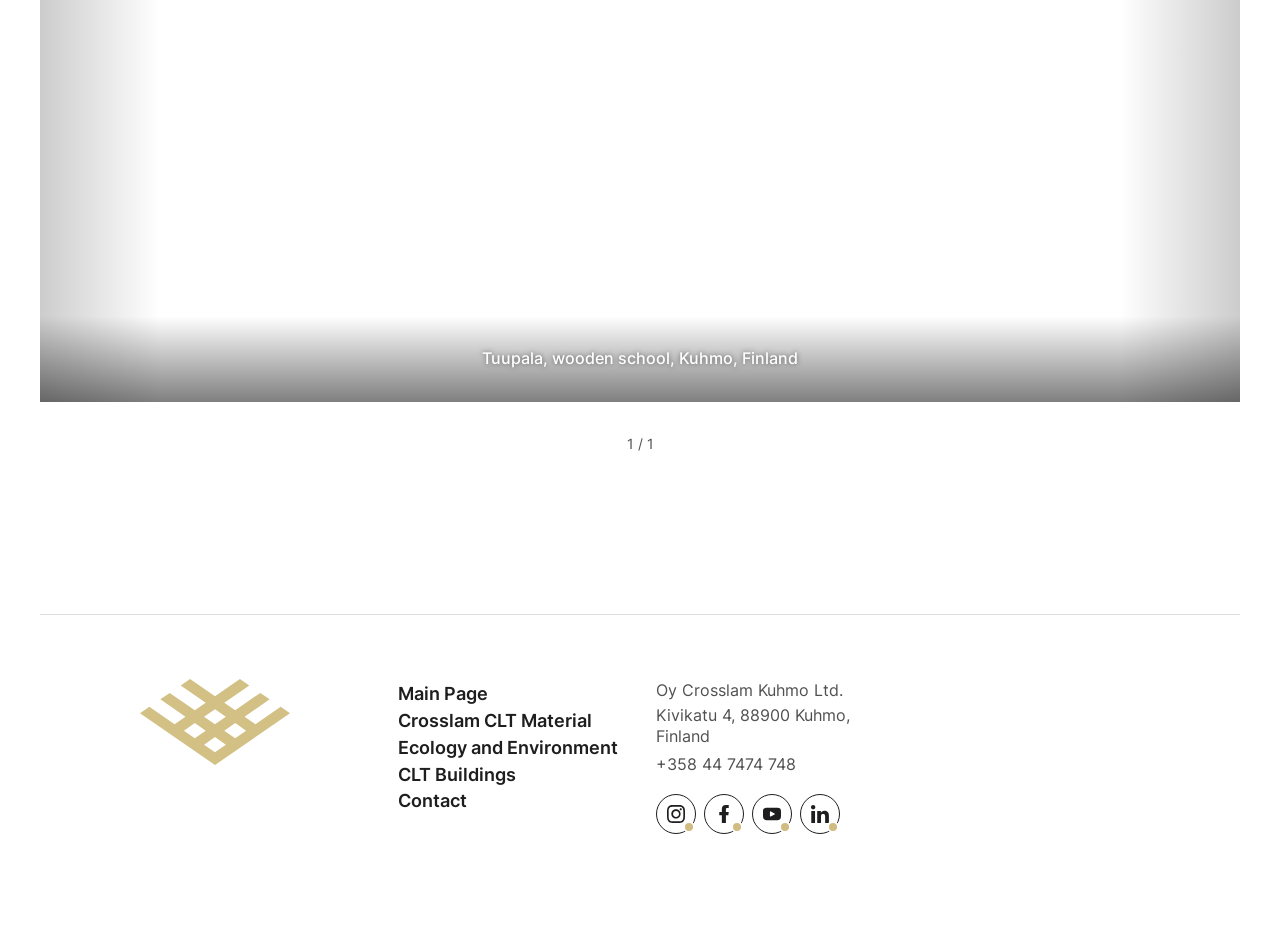Based on the element description: "LinkedIn", identify the bounding box coordinates for this UI element. The coordinates must be four float numbers between 0 and 1, listed as [left, top, right, bottom].

[0.625, 0.853, 0.656, 0.896]